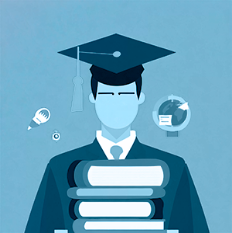Give a concise answer using only one word or phrase for this question:
What does the lightbulb icon signify?

Knowledge and enlightenment